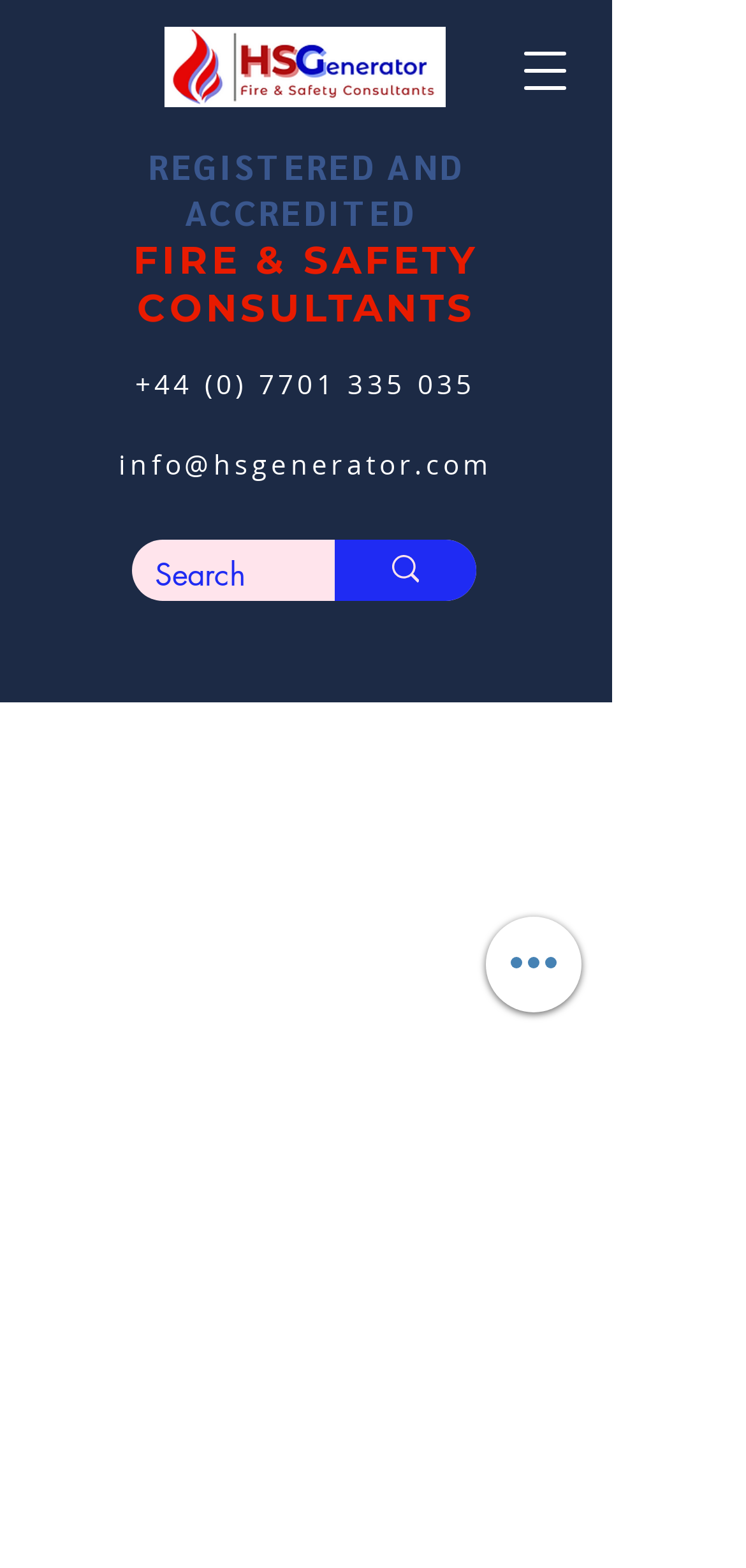Refer to the image and provide an in-depth answer to the question:
What is the email address on the webpage?

I found the email address by looking at the link elements on the webpage. One of the link elements has the text 'info@hsgenerator.com', which is an email address format.